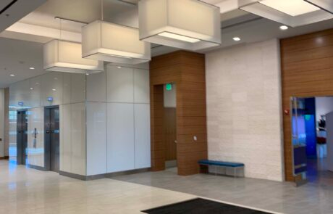What is the color of the bench in the lobby?
Based on the screenshot, answer the question with a single word or phrase.

Blue